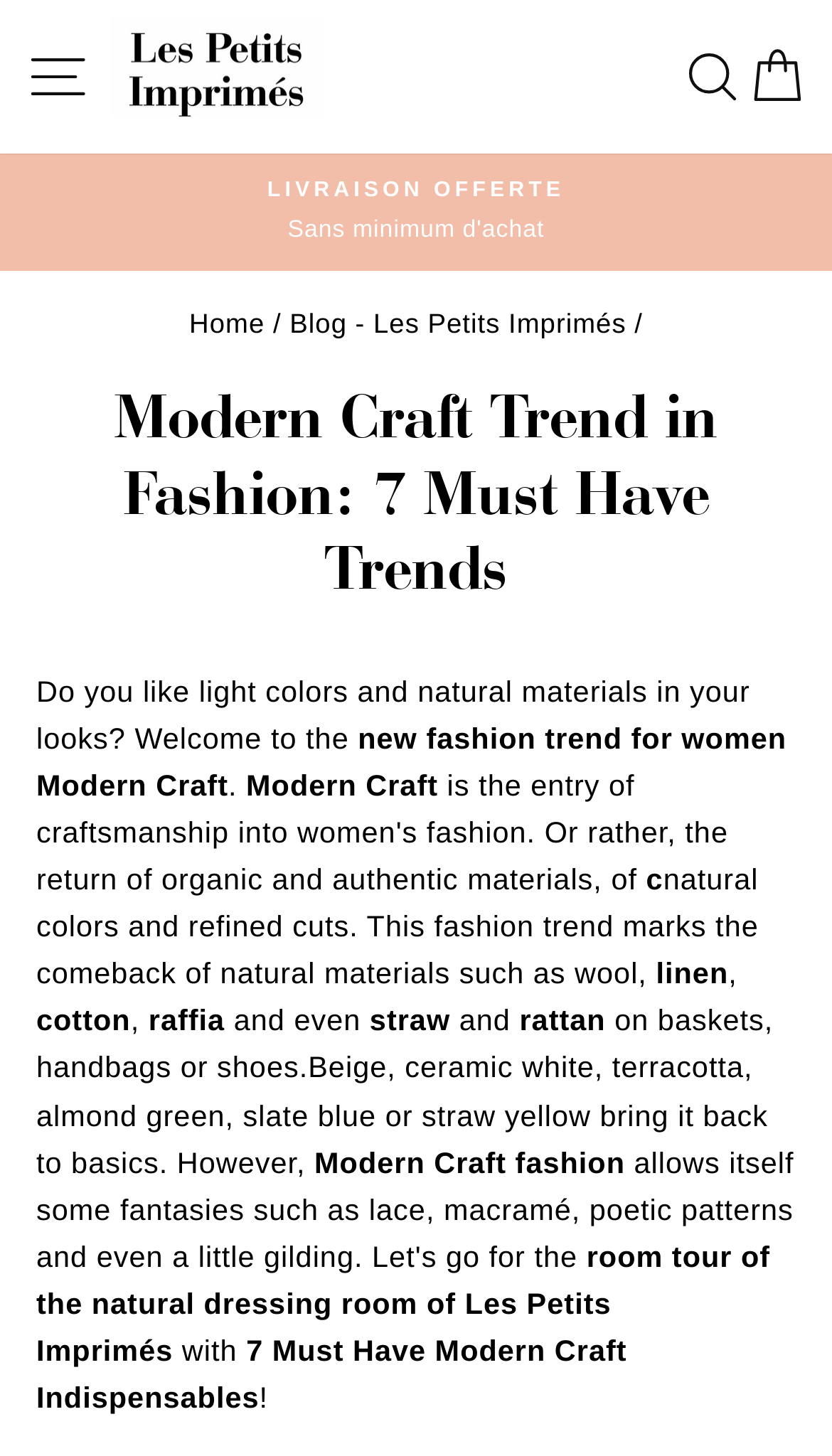Explain the contents of the webpage comprehensively.

The webpage is about the Modern Craft fashion trend, which focuses on natural materials, artisanal textures, and simple cuts. At the top left corner, there is a site navigation button labeled "SITE NAVIGATION". Next to it, there is an empty link, followed by a search link and a basket link that controls the cart drawer, all aligned horizontally.

Below the navigation bar, there is a diaporama pause button. A promotional text "LIVRAISON OFFERTE" is displayed prominently. The main content area is divided into two sections. On the left, there is a navigation breadcrumbs section with links to "Home" and "Blog - Les Petits Imprimés". On the right, there is a header section with a heading that reads "Modern Craft Trend in Fashion: 7 Must Have Trends".

The main article starts with a question about liking light colors and natural materials in fashion, followed by a brief introduction to the Modern Craft trend. The text then describes the characteristics of this trend, including the use of natural materials such as wool, linen, cotton, raffia, straw, and rattan, and a color palette that features beige, ceramic white, terracotta, almond green, slate blue, and straw yellow.

The article continues with a section titled "7 Must Have Modern Craft Indispensables" and ends with an exclamation mark. Throughout the article, there are no images mentioned.